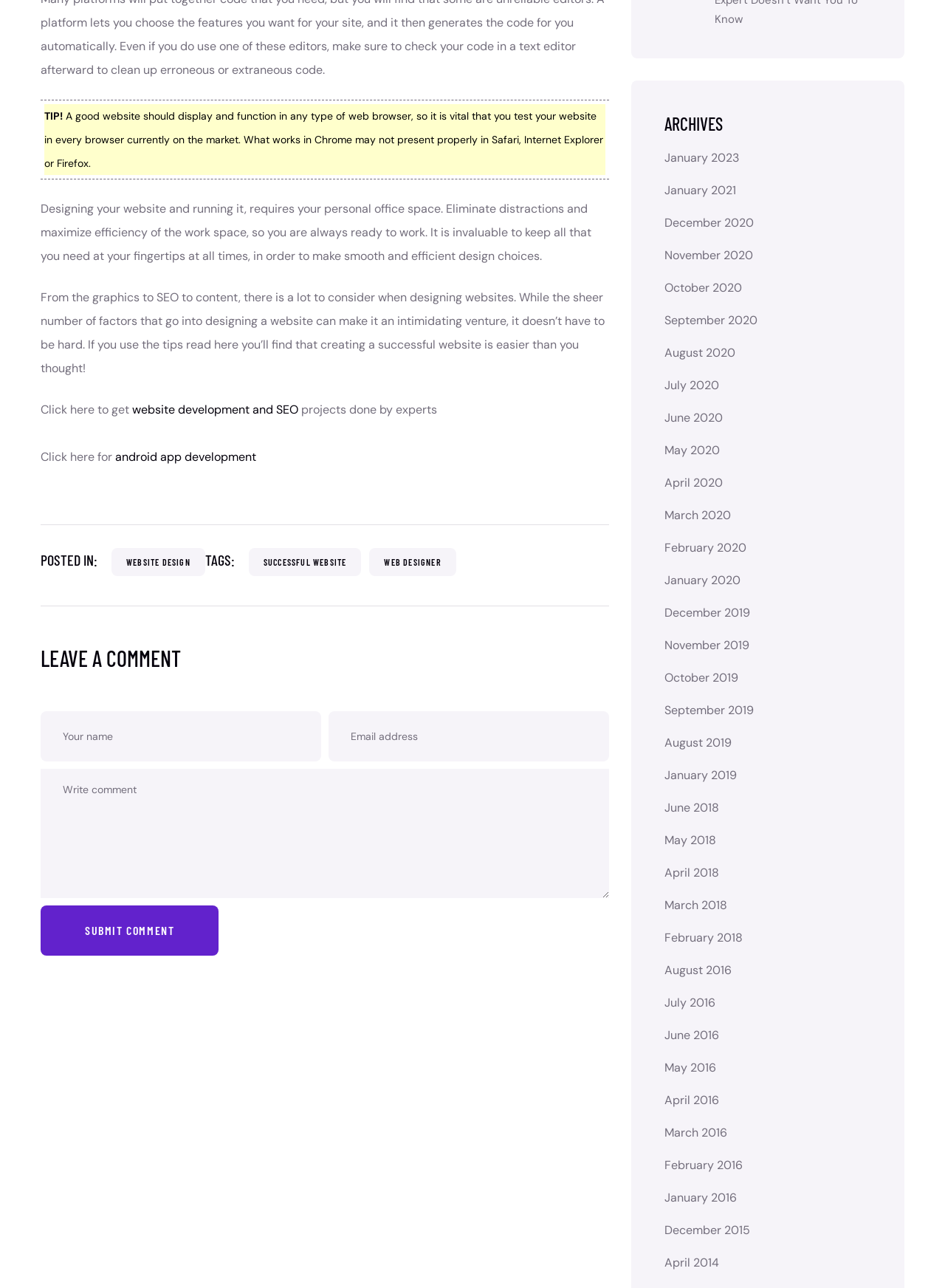Pinpoint the bounding box coordinates of the element that must be clicked to accomplish the following instruction: "Click the logo". The coordinates should be in the format of four float numbers between 0 and 1, i.e., [left, top, right, bottom].

None